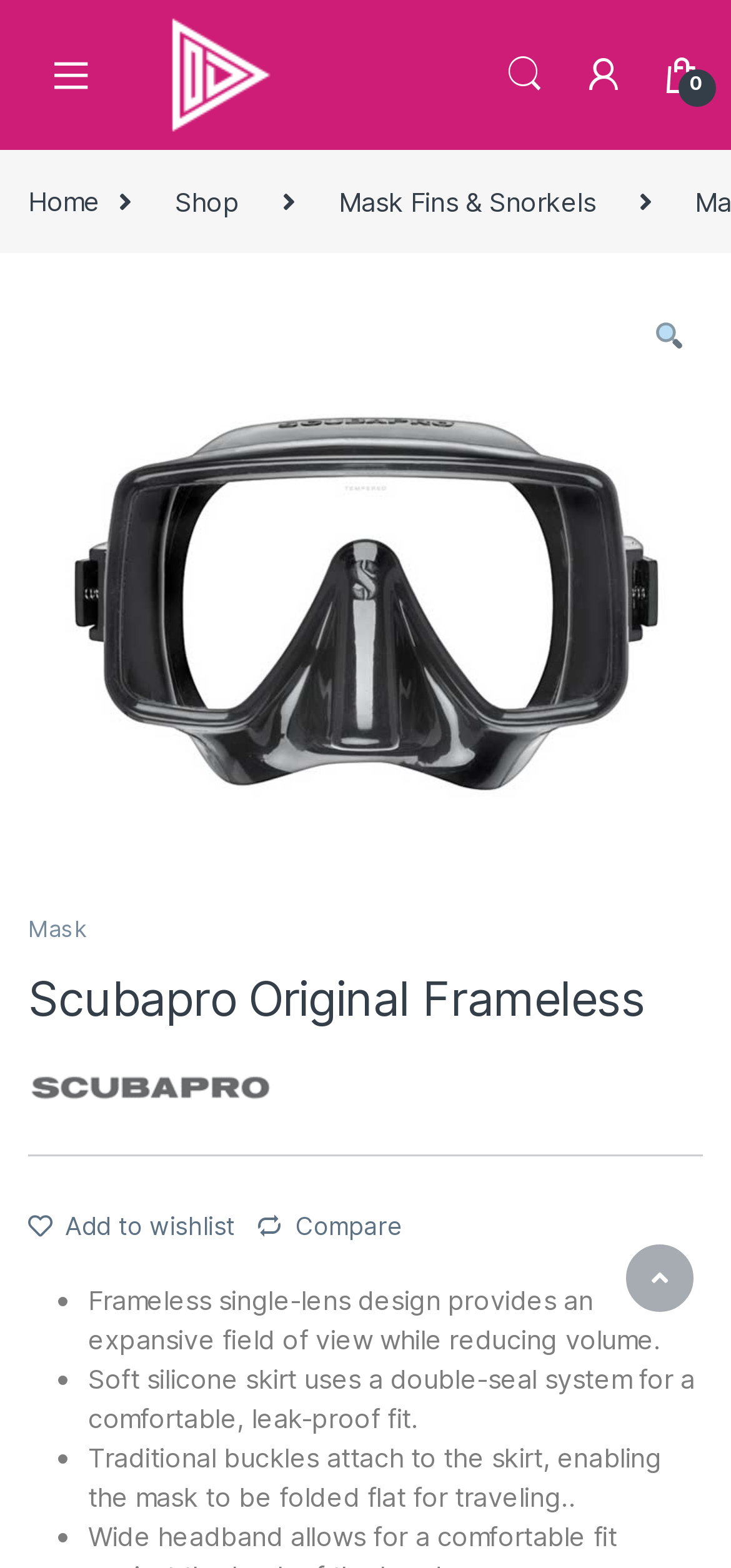Please identify the bounding box coordinates of the element I should click to complete this instruction: 'Search for products'. The coordinates should be given as four float numbers between 0 and 1, like this: [left, top, right, bottom].

[0.69, 0.035, 0.746, 0.061]